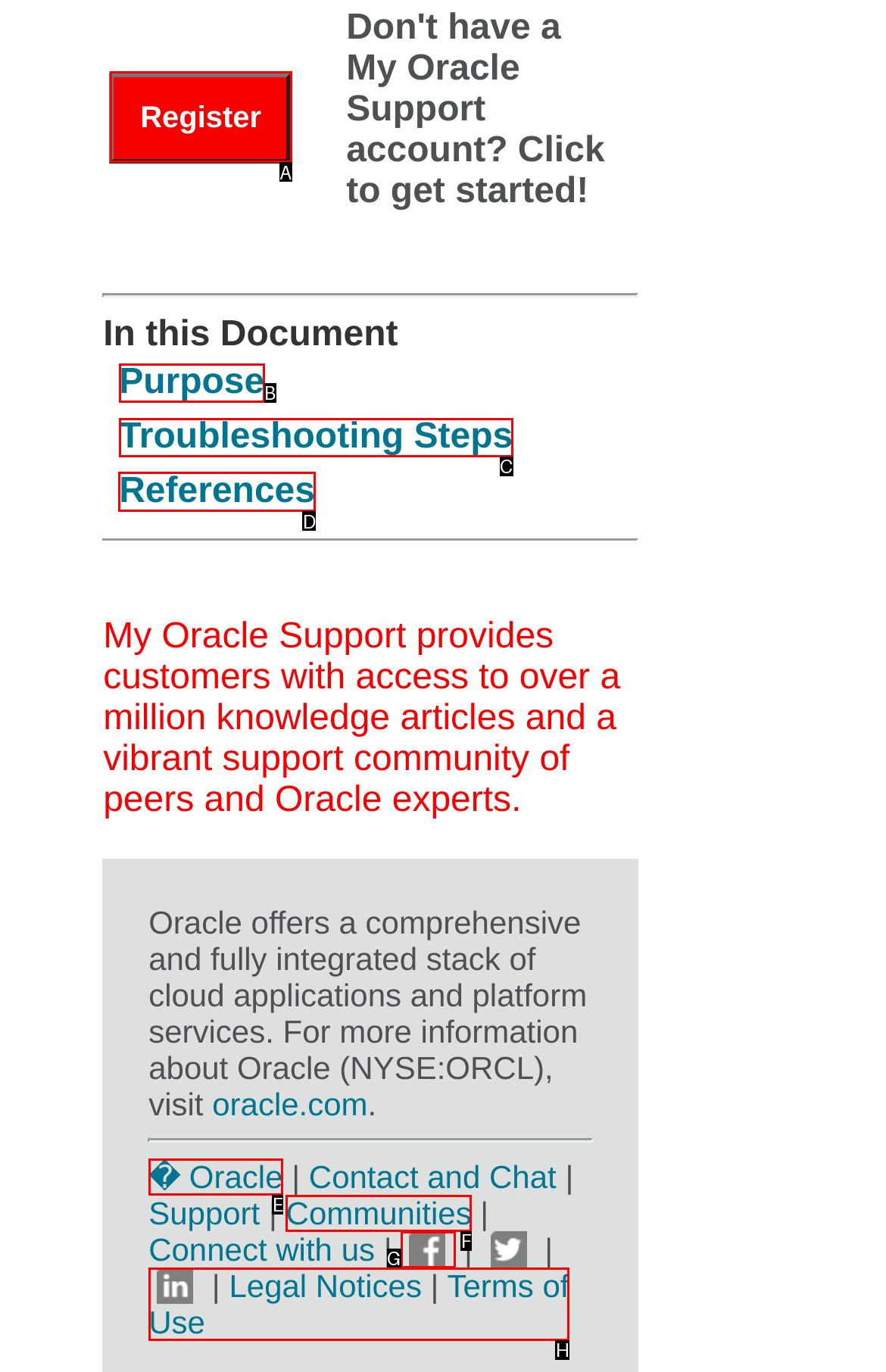Specify the letter of the UI element that should be clicked to achieve the following: Click References
Provide the corresponding letter from the choices given.

D